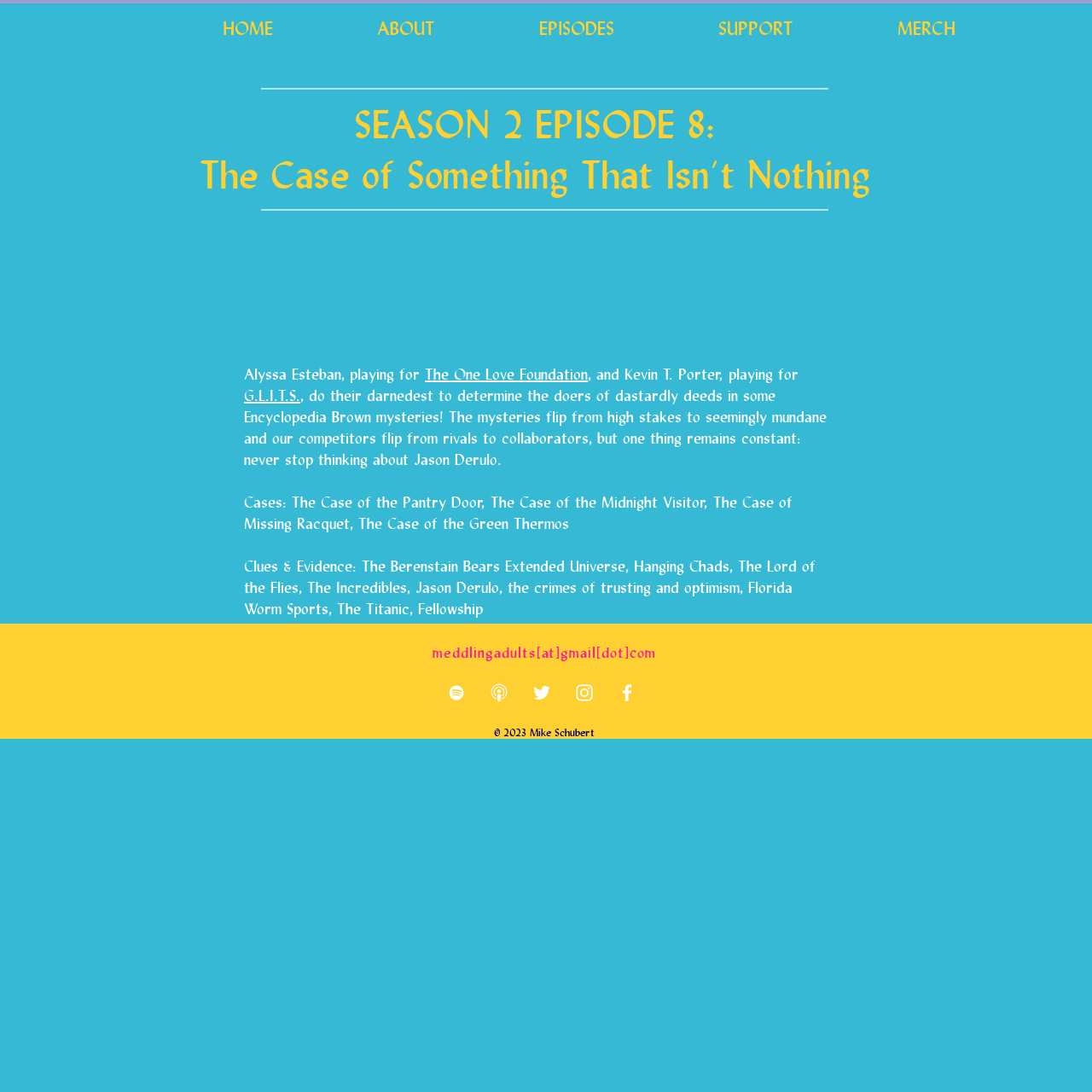Please locate the bounding box coordinates for the element that should be clicked to achieve the following instruction: "visit about page". Ensure the coordinates are given as four float numbers between 0 and 1, i.e., [left, top, right, bottom].

[0.298, 0.005, 0.446, 0.044]